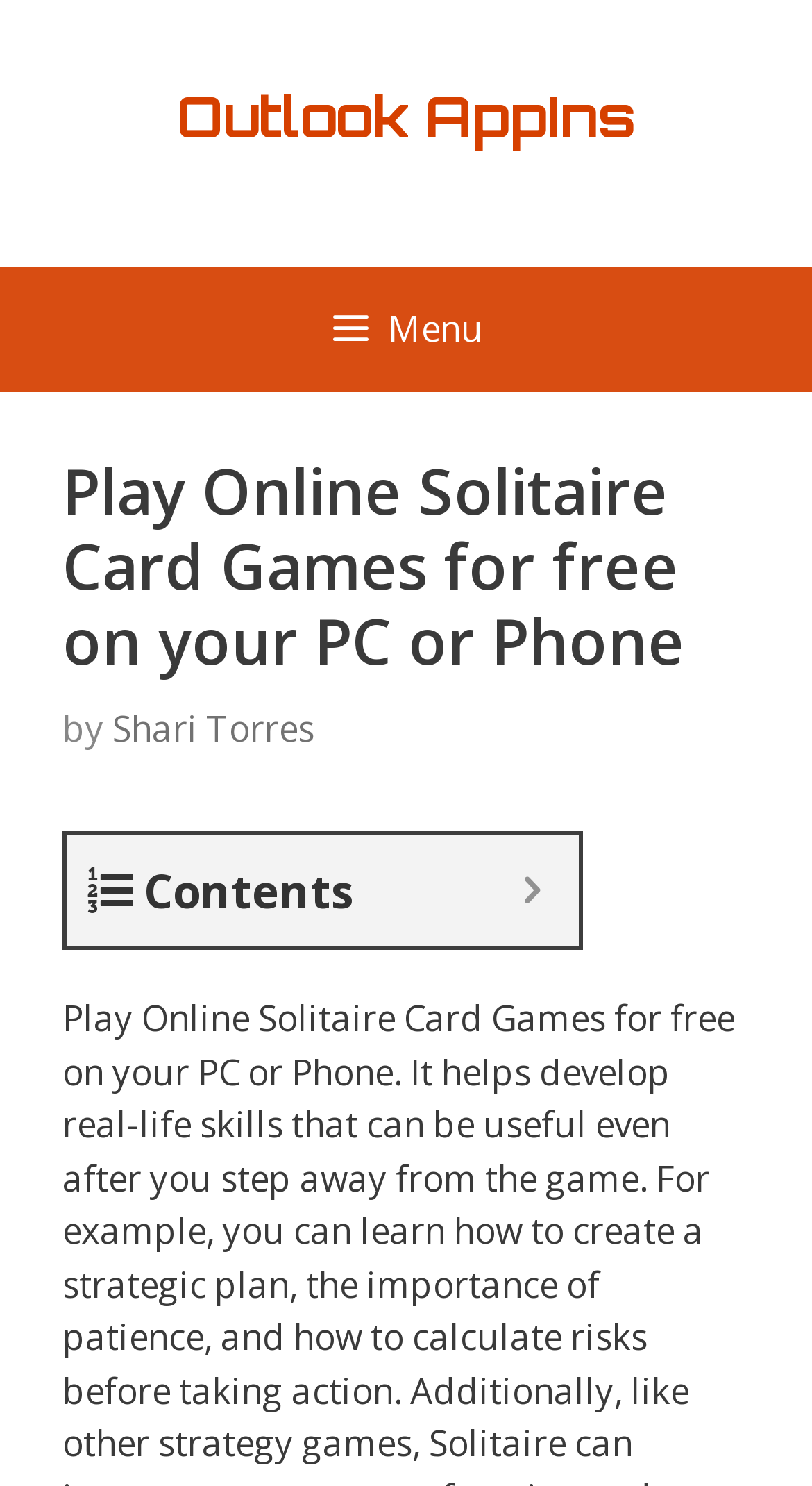Answer the question using only a single word or phrase: 
How many links are there in the banner section?

1